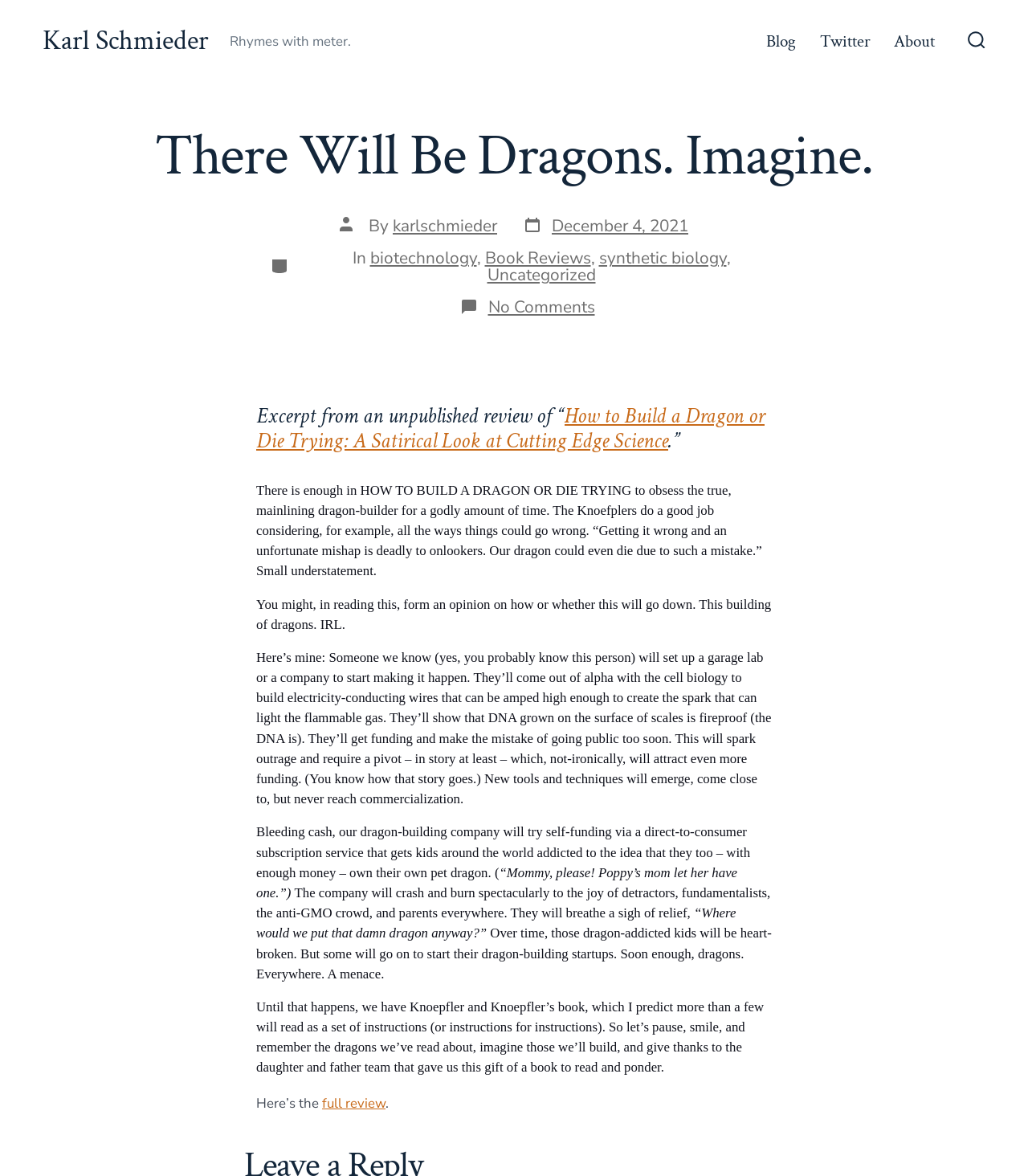Locate the bounding box coordinates of the element you need to click to accomplish the task described by this instruction: "Click the Search Toggle button".

[0.932, 0.018, 0.968, 0.053]